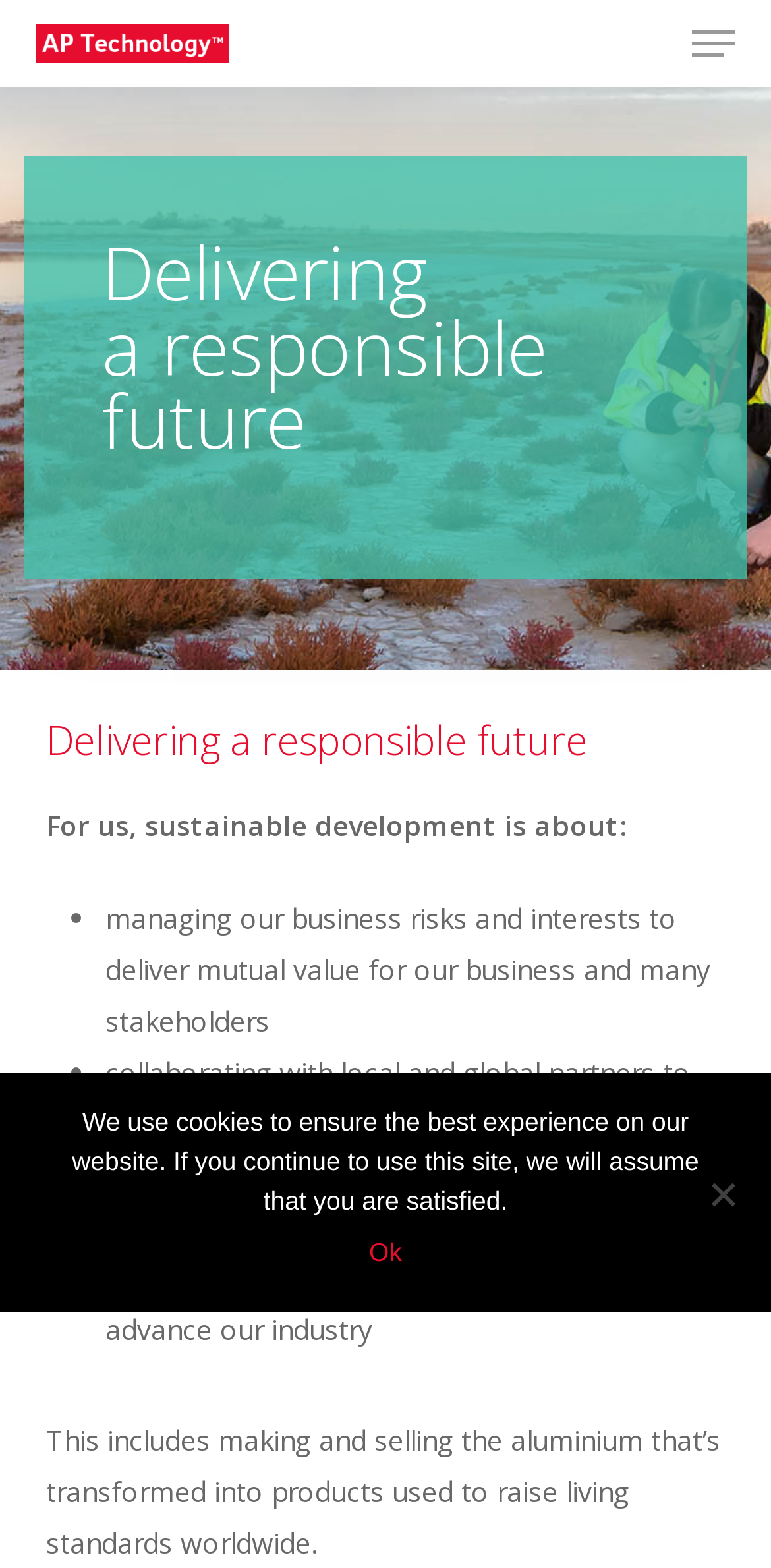Locate the bounding box coordinates of the area you need to click to fulfill this instruction: 'Click on the AP Technology - Rio Tinto logo'. The coordinates must be in the form of four float numbers ranging from 0 to 1: [left, top, right, bottom].

[0.046, 0.015, 0.297, 0.04]